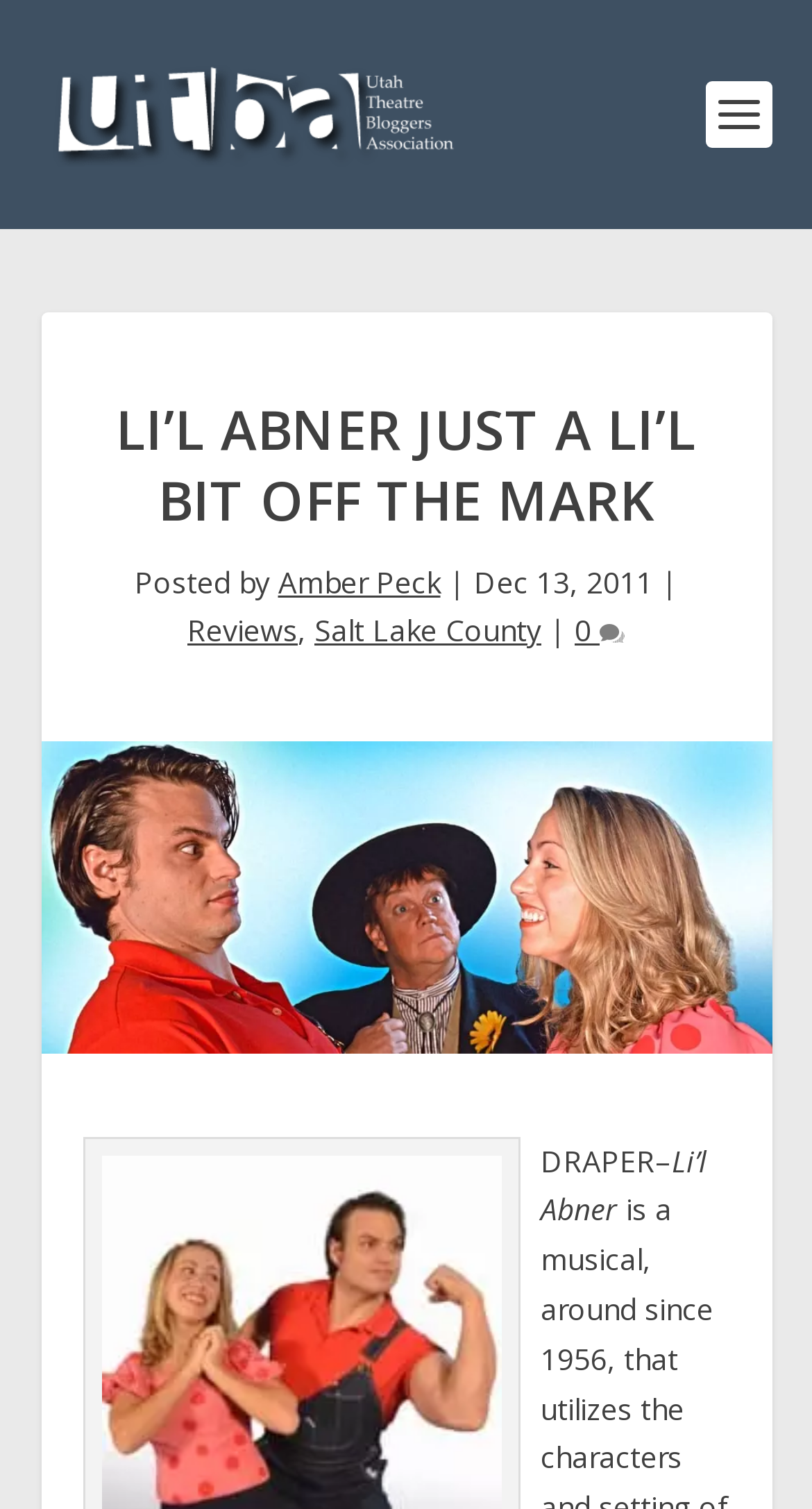Identify the bounding box coordinates for the UI element described as: "0". The coordinates should be provided as four floats between 0 and 1: [left, top, right, bottom].

[0.708, 0.405, 0.769, 0.431]